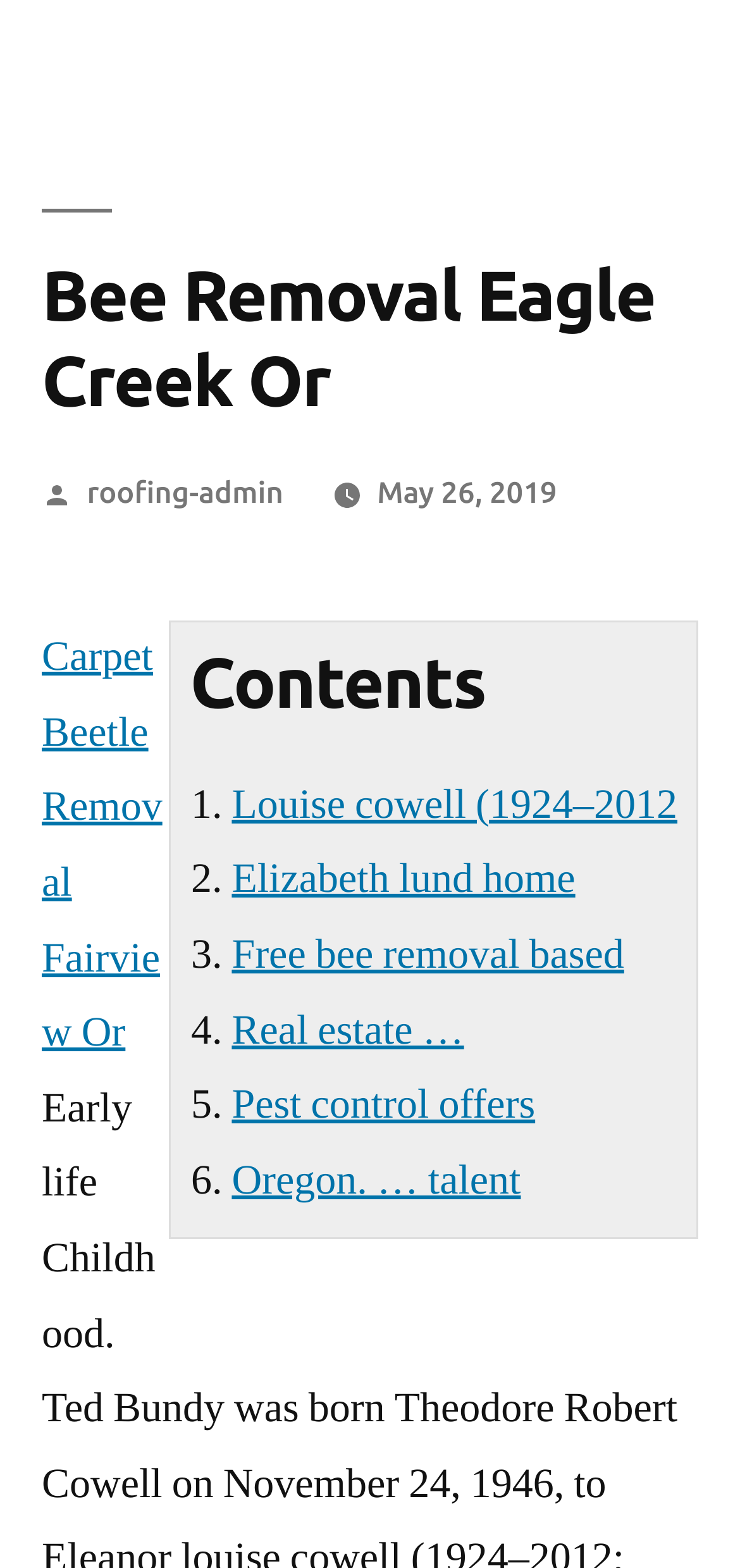What are the topics listed under 'Contents'?
Using the visual information, reply with a single word or short phrase.

Various bee removal topics